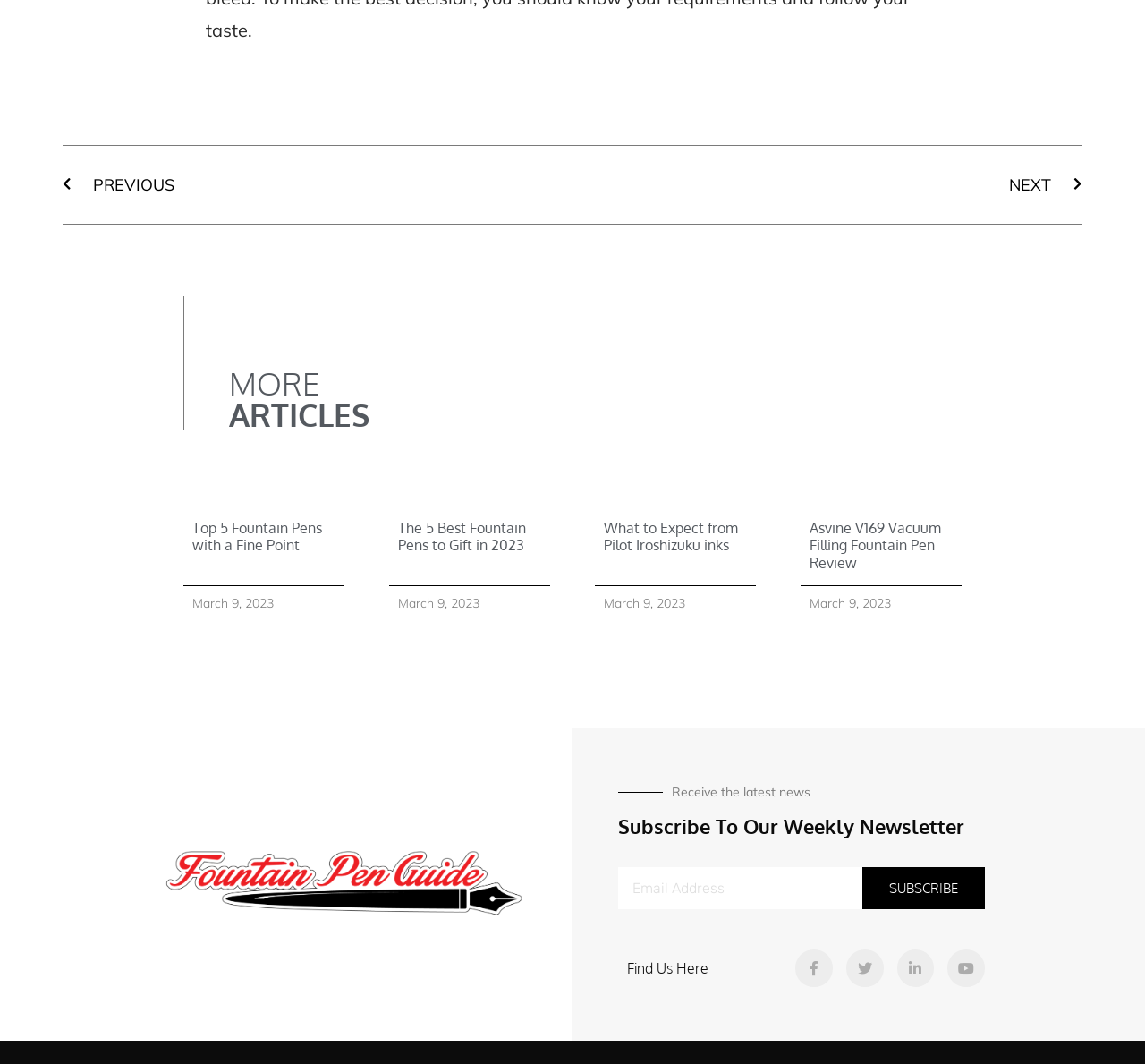Please examine the image and provide a detailed answer to the question: What is the title of the second article?

I looked at the heading elements associated with each article and found that the second article has a heading element with the text 'The 5 Best Fountain Pens to Gift in 2023'.